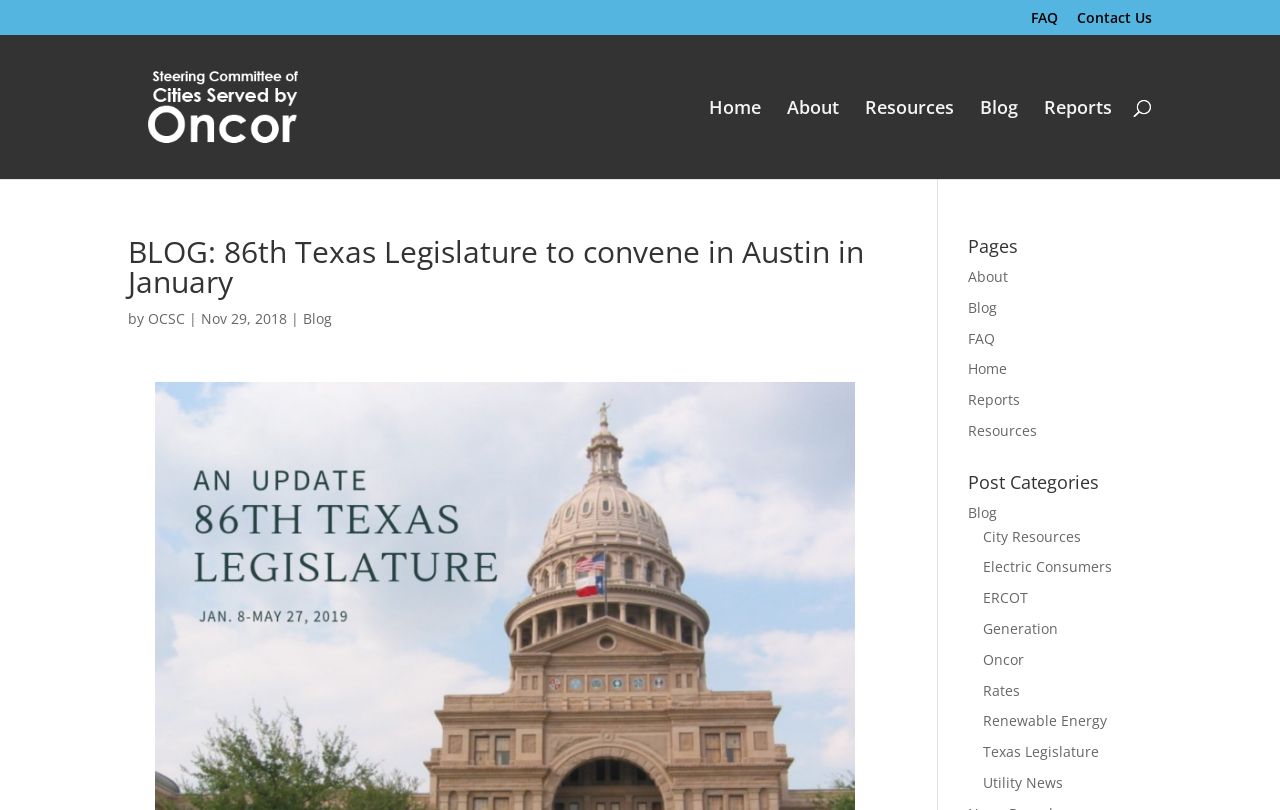Answer the question with a single word or phrase: 
How many navigation links are there at the top of the page?

6